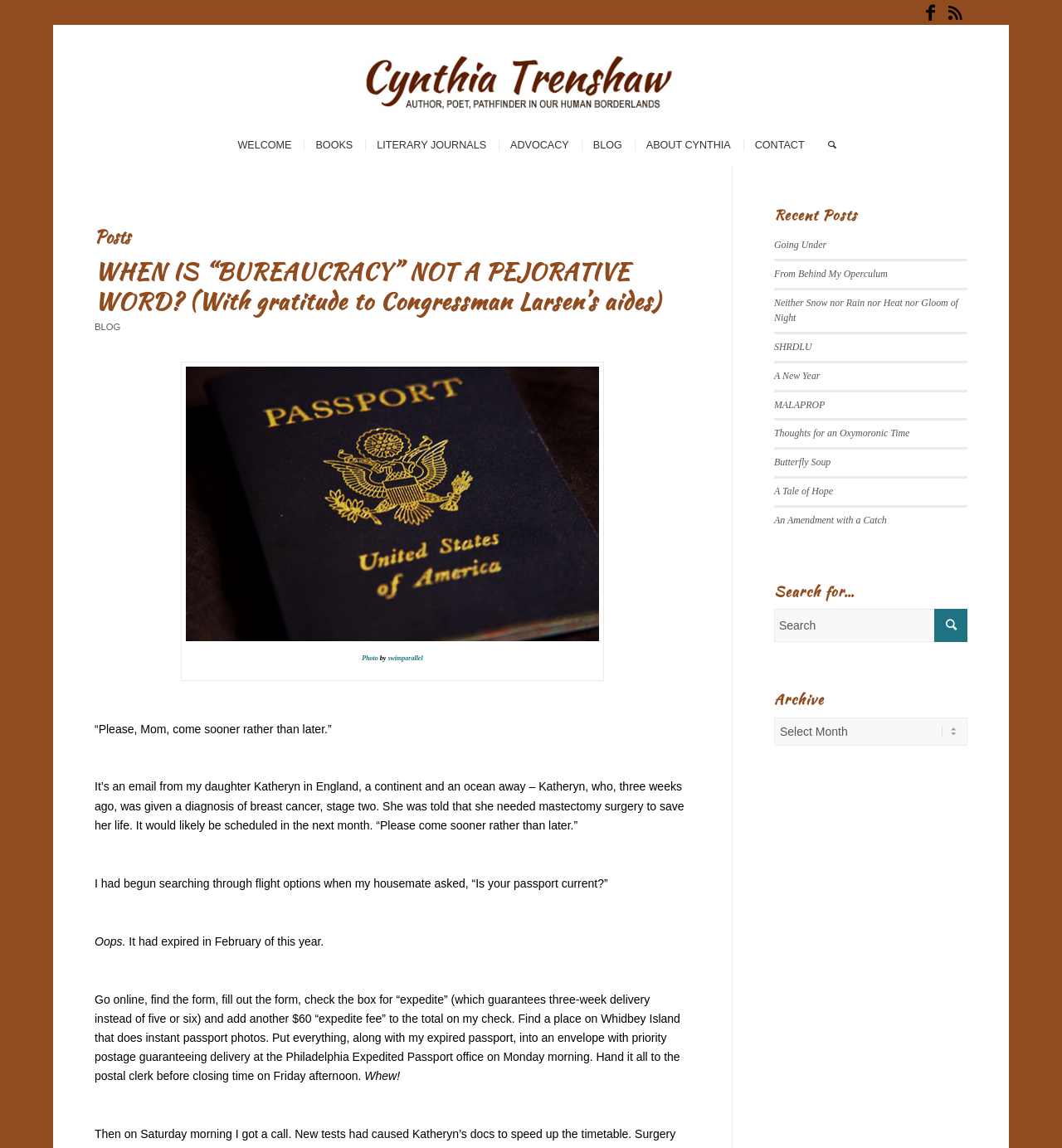Respond to the question below with a single word or phrase: What is the purpose of the textbox?

Search